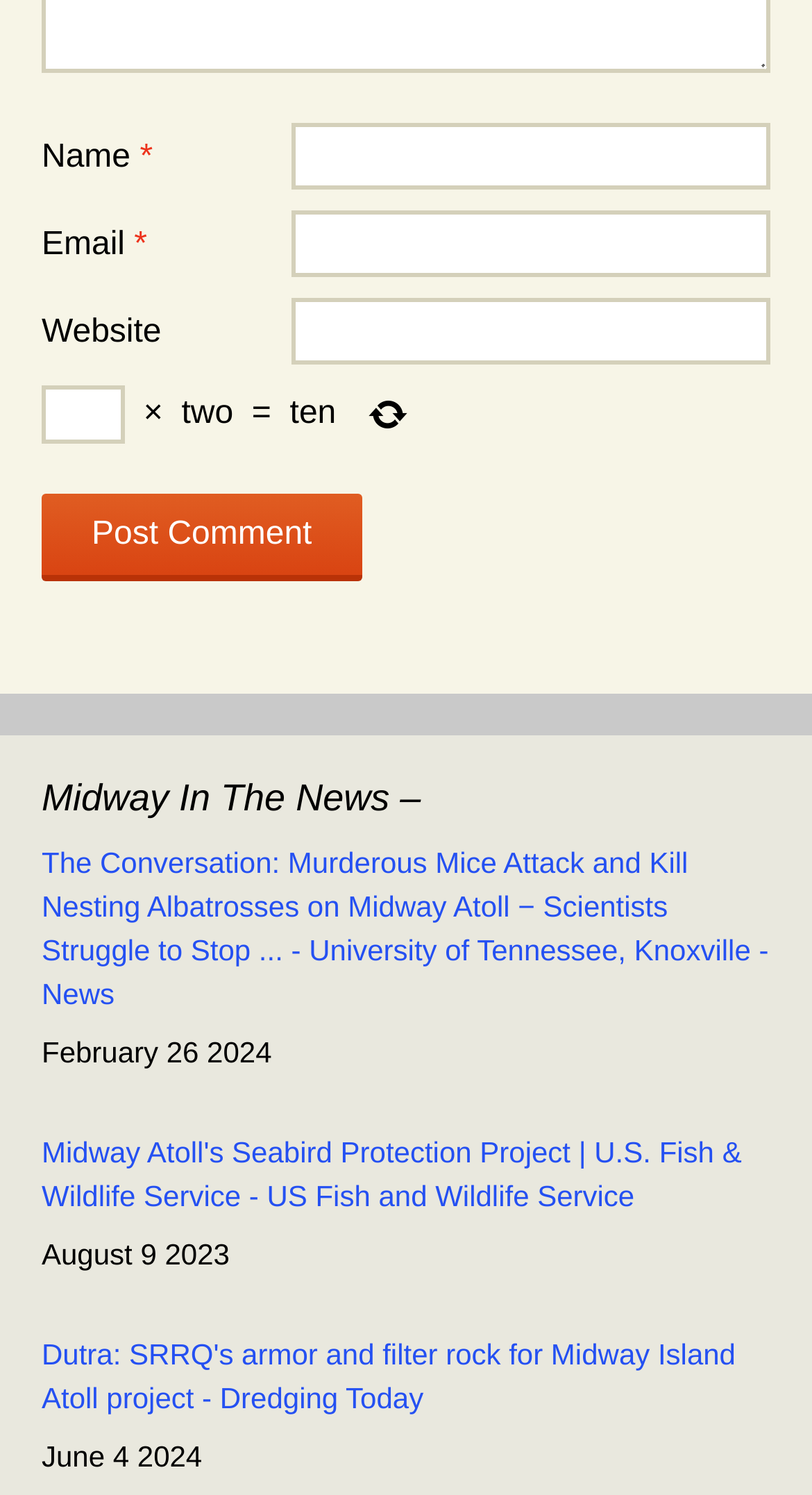Using the format (top-left x, top-left y, bottom-right x, bottom-right y), and given the element description, identify the bounding box coordinates within the screenshot: Blog

None